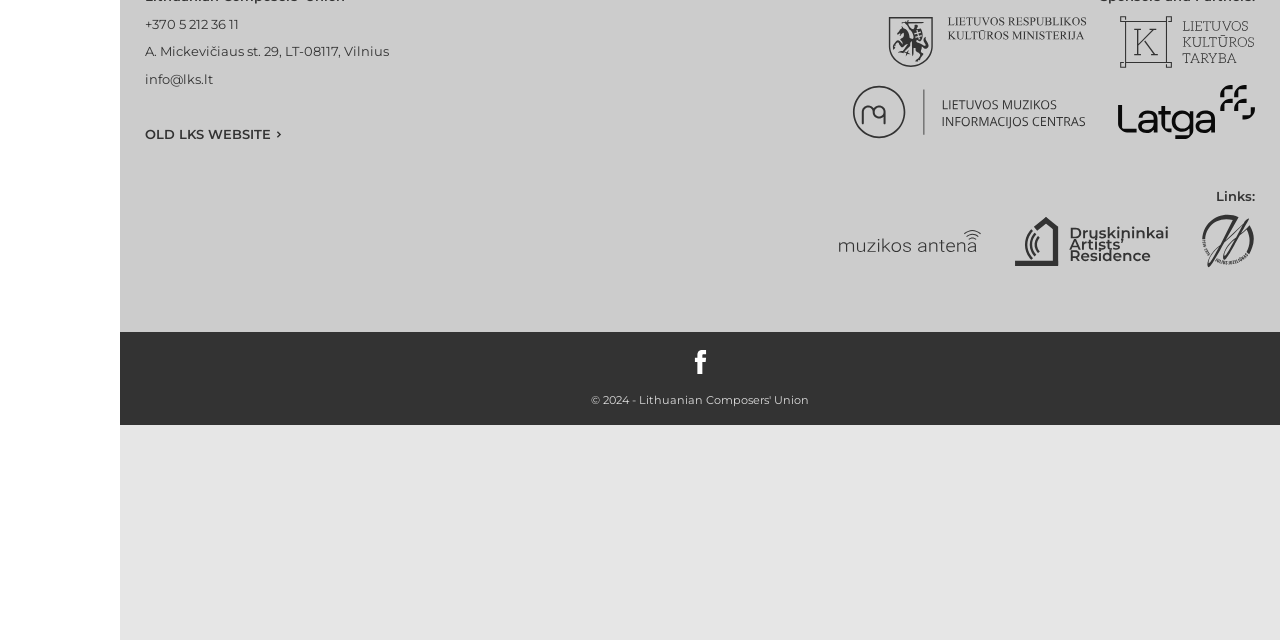Determine the bounding box coordinates for the HTML element mentioned in the following description: "Donate". The coordinates should be a list of four floats ranging from 0 to 1, represented as [left, top, right, bottom].

None